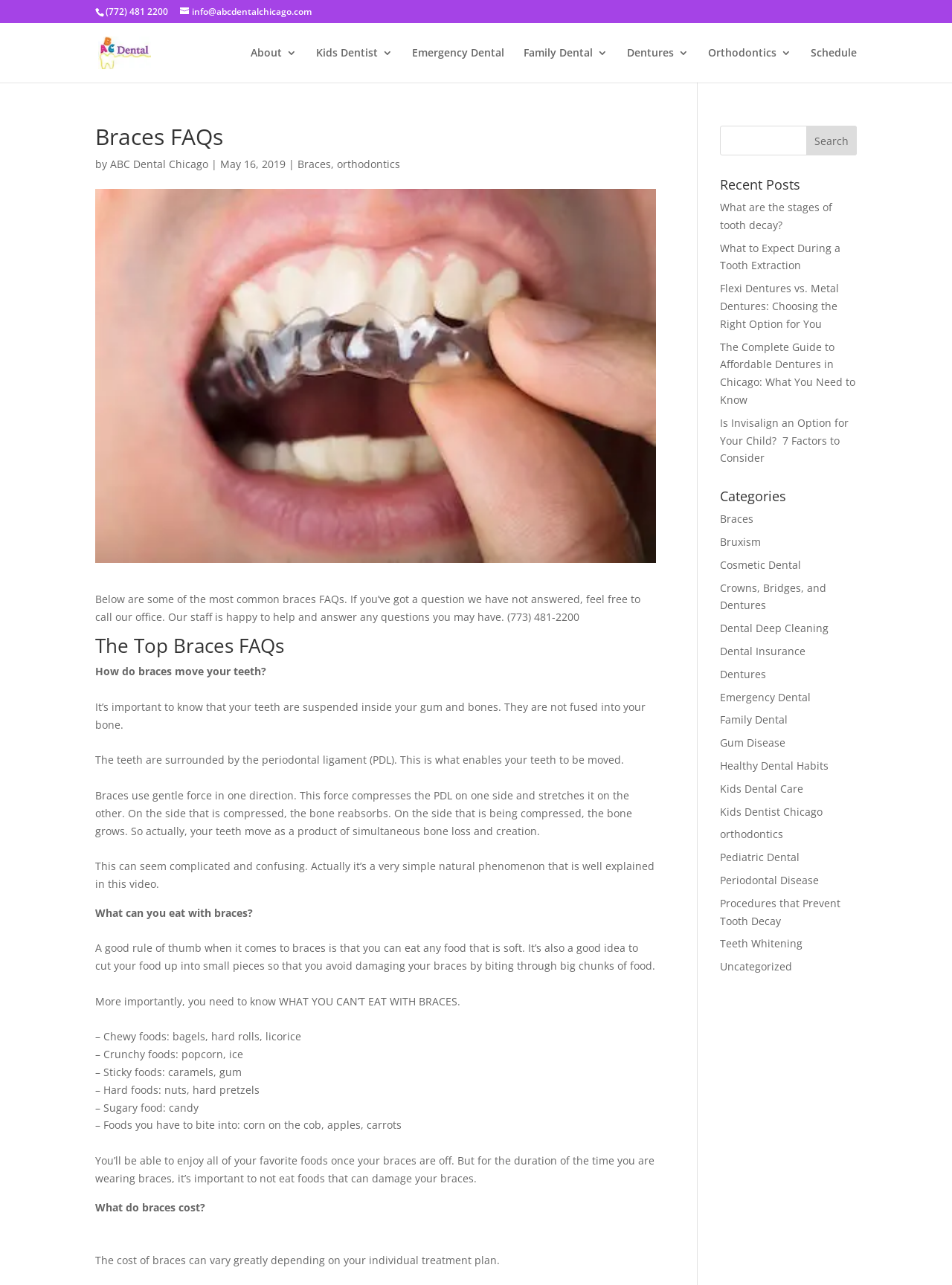Provide a one-word or short-phrase answer to the question:
What type of foods should be avoided with braces?

Chewy, crunchy, sticky, hard, and sugary foods